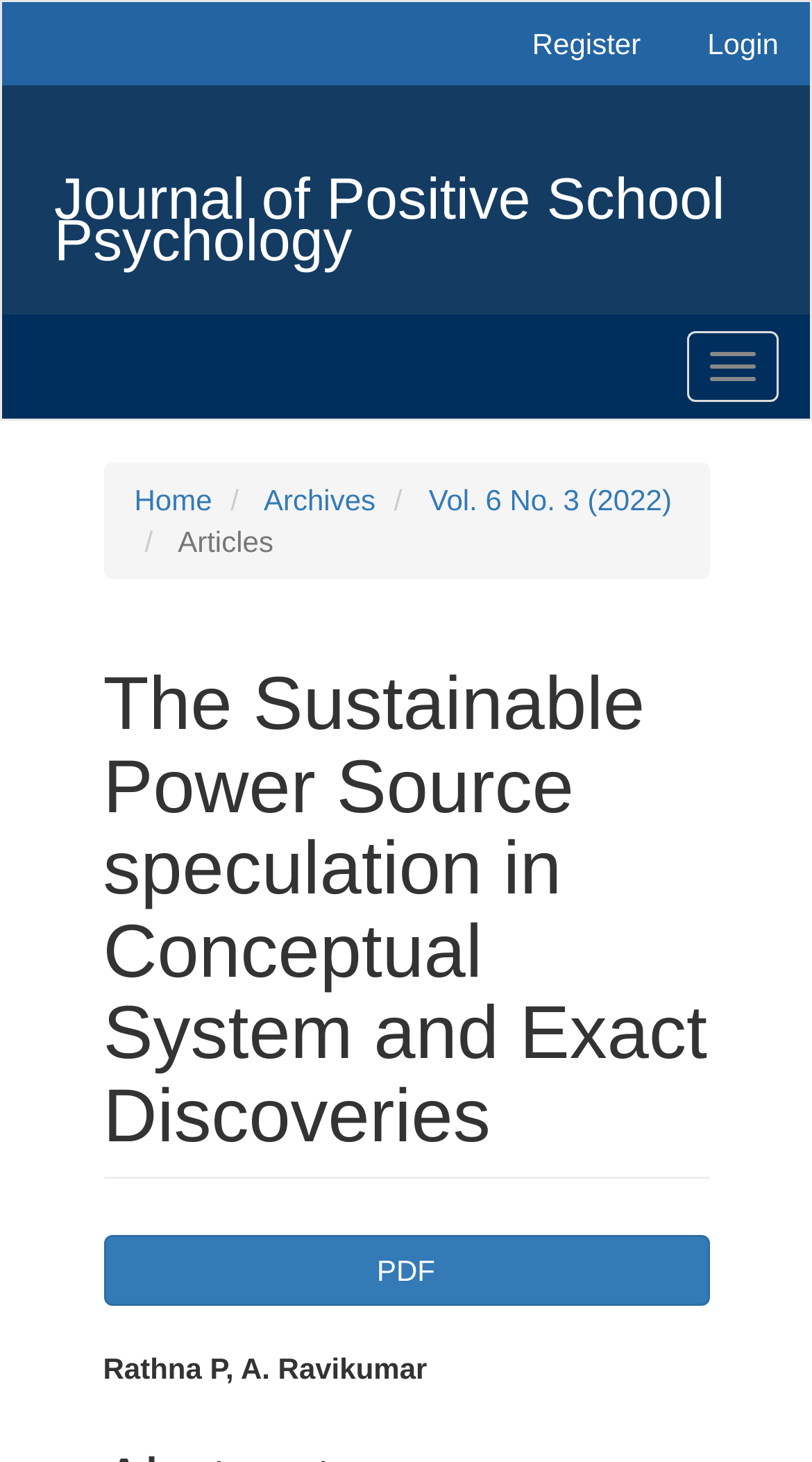Please determine the bounding box coordinates of the element's region to click in order to carry out the following instruction: "Click on Main Navigation". The coordinates should be four float numbers between 0 and 1, i.e., [left, top, right, bottom].

[0.1, 0.001, 0.27, 0.053]